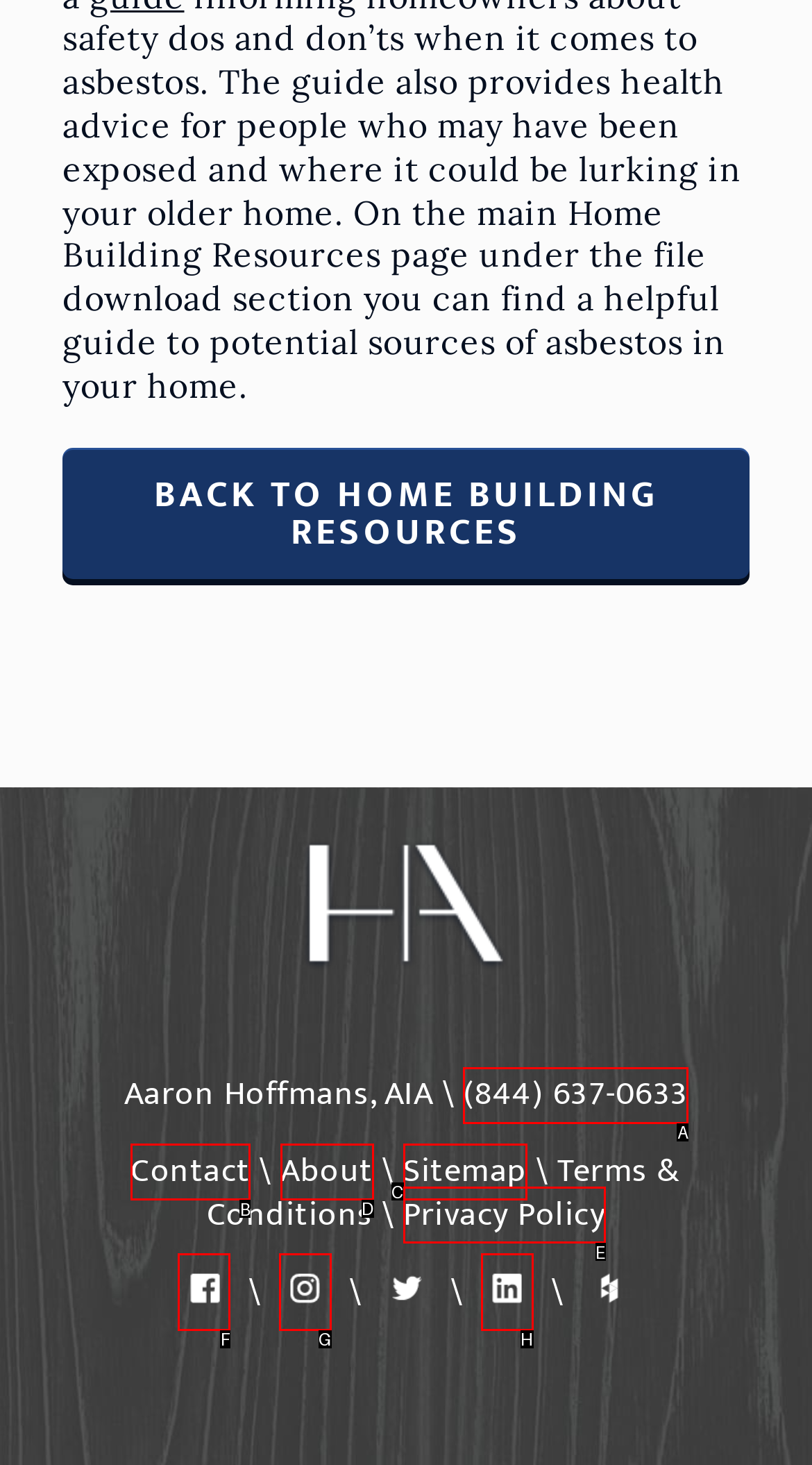Select the UI element that should be clicked to execute the following task: follow the ninth link
Provide the letter of the correct choice from the given options.

None